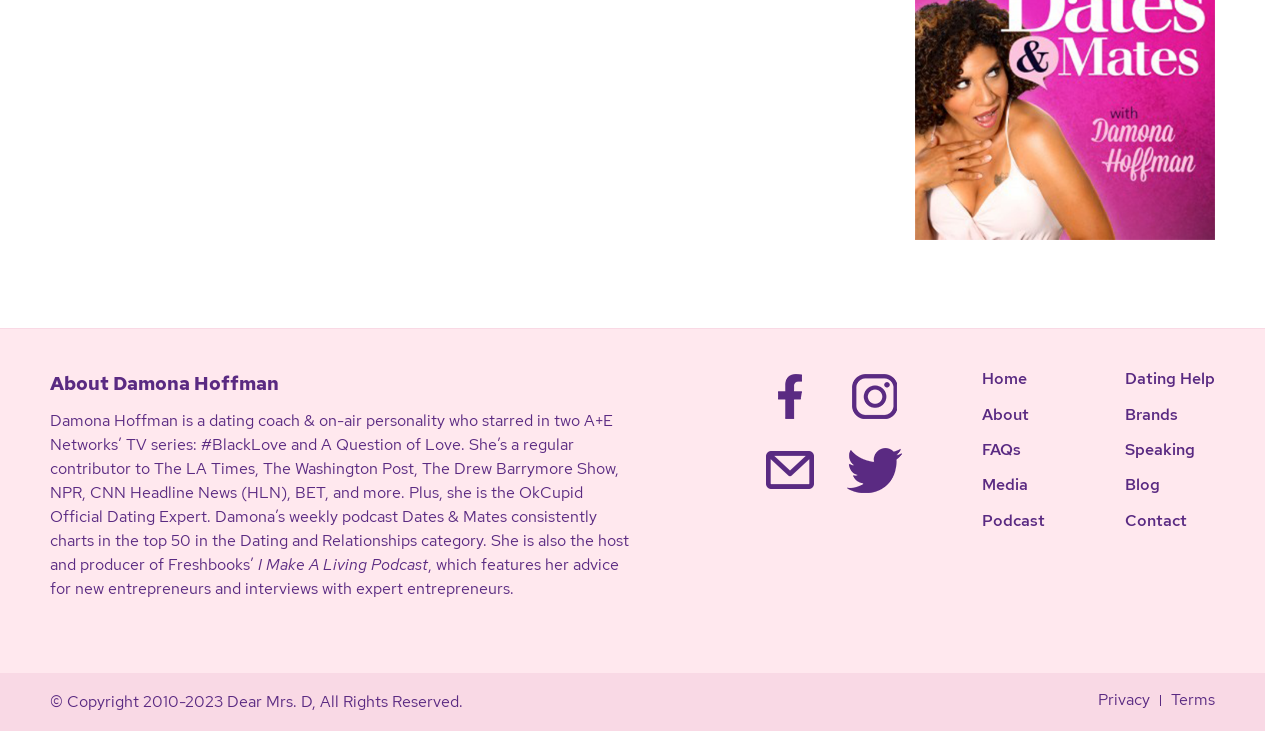Provide a one-word or one-phrase answer to the question:
How many links are there in the navigation menu?

9